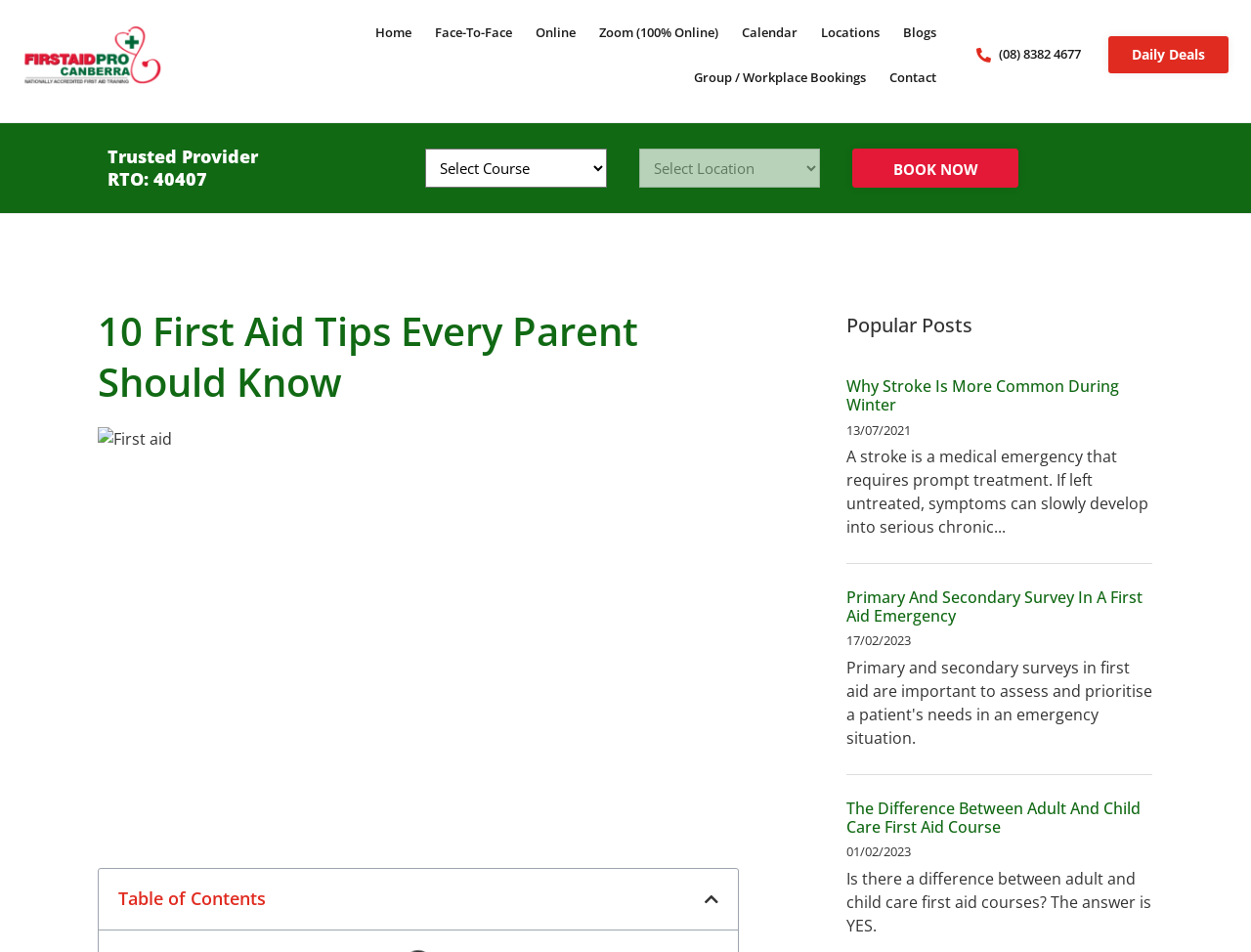Write a detailed summary of the webpage.

This webpage is about first aid tips for parents, with a focus on providing essential knowledge for their children's health and safety. At the top left, there is a link to a "First Aid Course Canberra" with an accompanying image. Below this, there is a navigation menu with links to "Home", "Face-To-Face", "Online", "Zoom (100% Online)", "Calendar", "Locations", "Blogs", and "Group / Workplace Bookings". 

To the right of the navigation menu, there are two more links: "Contact" and a phone number "(08) 8382 4677". On the top right, there is a "Daily Deals" link. 

In the main content area, there is a heading "10 First Aid Tips Every Parent Should Know" followed by an image related to first aid. Below this, there is a table of contents with a "Close table of contents" button. 

Further down, there is a section titled "Popular Posts" with three articles: "Why Stroke Is More Common During Winter", "Primary And Secondary Survey In A First Aid Emergency", and "The Difference Between Adult And Child Care First Aid Course". Each article has a heading, a link to the full article, a date, and a brief summary.